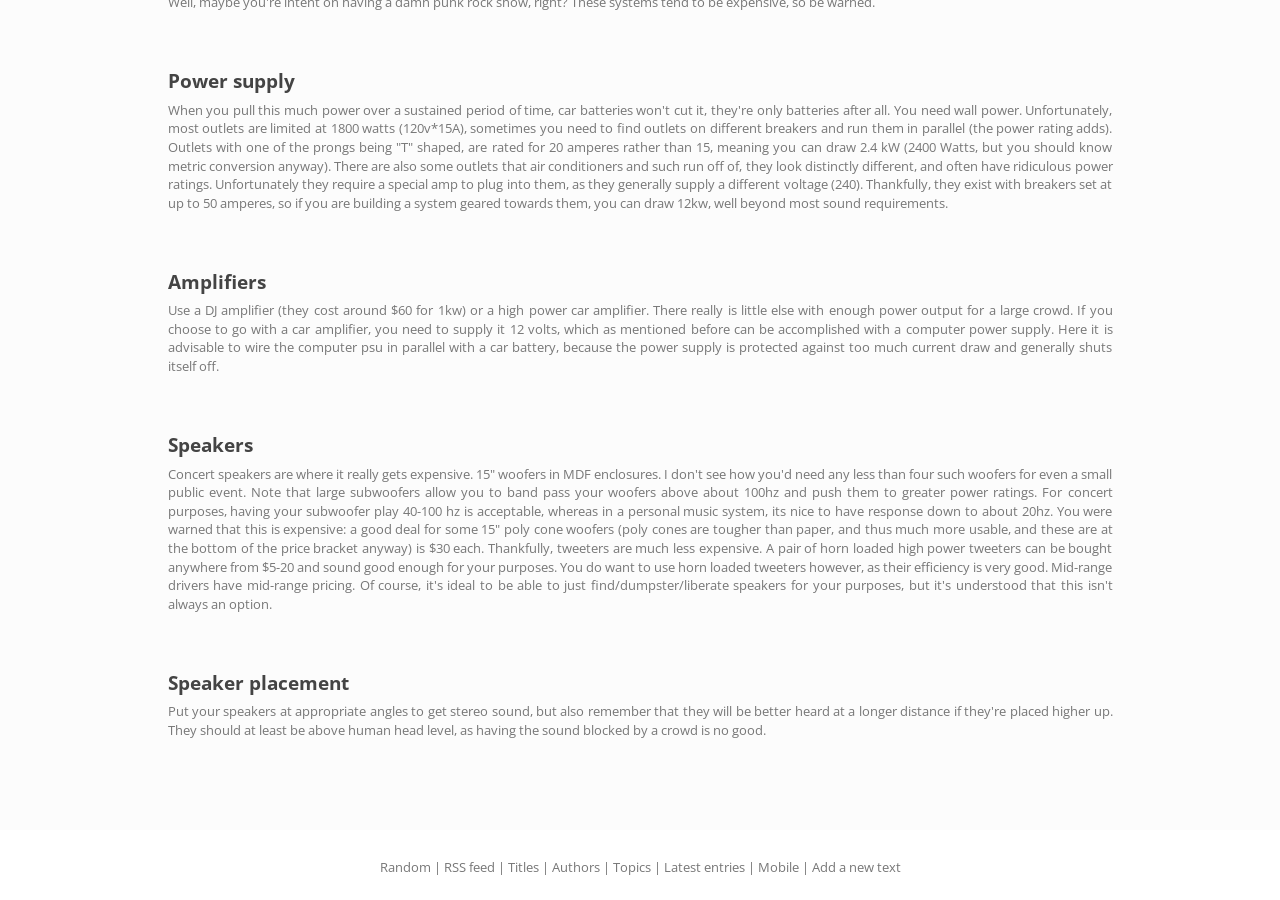Reply to the question below using a single word or brief phrase:
What is the purpose of using horn loaded tweeters?

Efficiency